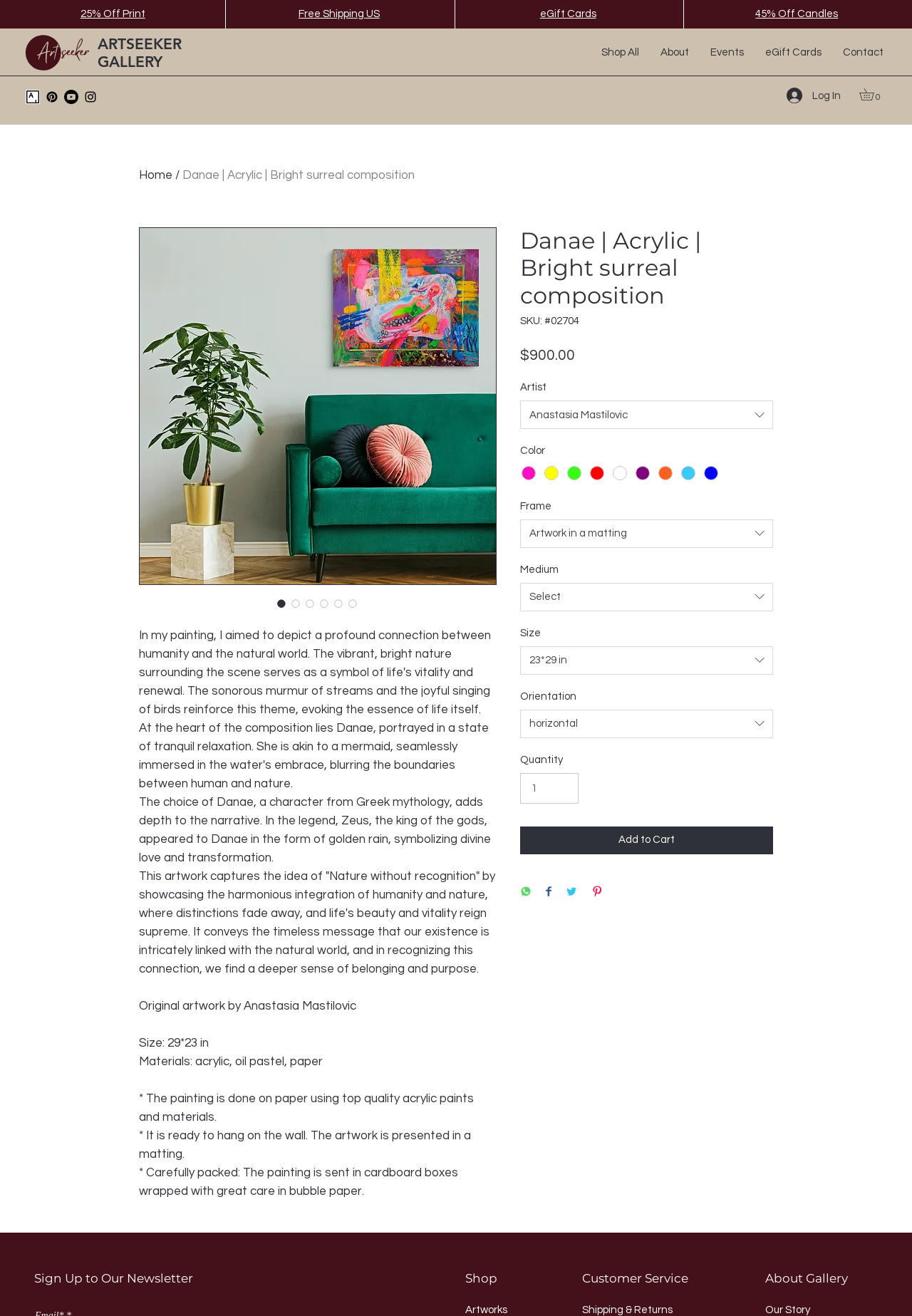What is the medium of the artwork?
Analyze the image and provide a thorough answer to the question.

The medium of the artwork can be found in the description of the artwork, which is 'Danae | Acrylic | Bright surreal composition'. The word 'Acrylic' indicates the medium used to create the artwork.